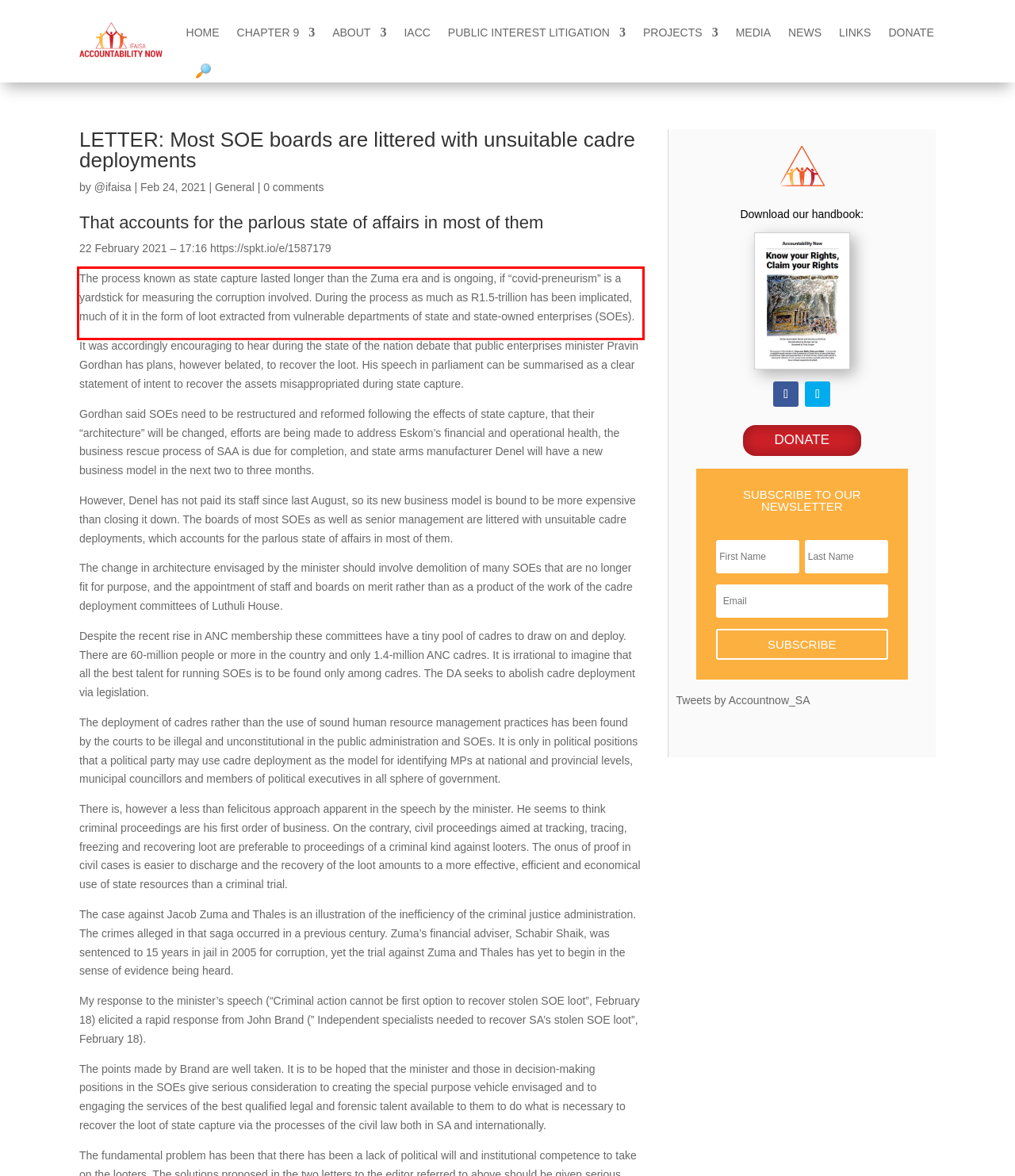You have a screenshot of a webpage with a UI element highlighted by a red bounding box. Use OCR to obtain the text within this highlighted area.

The process known as state capture lasted longer than the Zuma era and is ongoing, if “covid-preneurism” is a yardstick for measuring the corruption involved. During the process as much as R1.5-trillion has been implicated, much of it in the form of loot extracted from vulnerable departments of state and state-owned enterprises (SOEs).